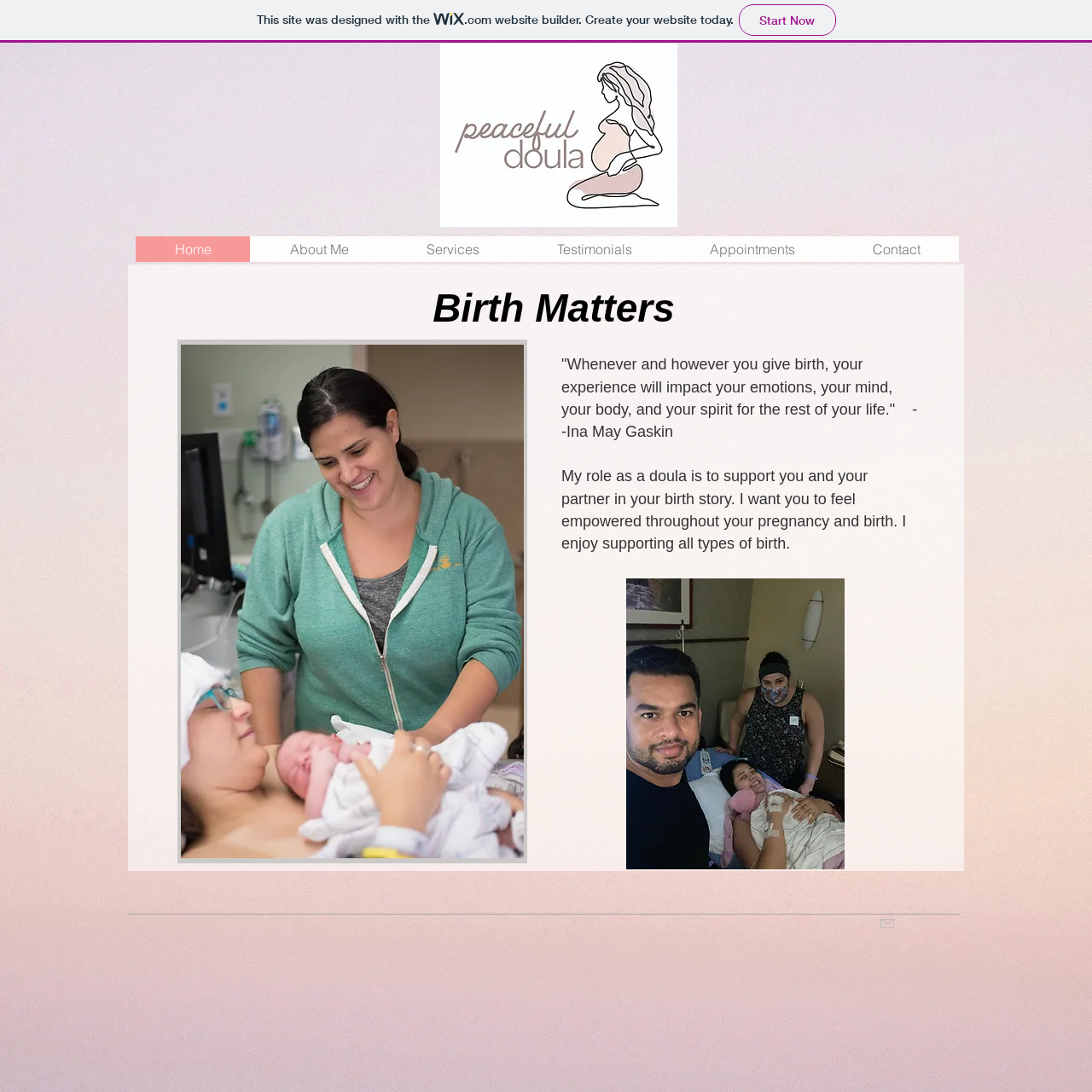Respond to the question below with a single word or phrase: How many images are there on the webpage?

3